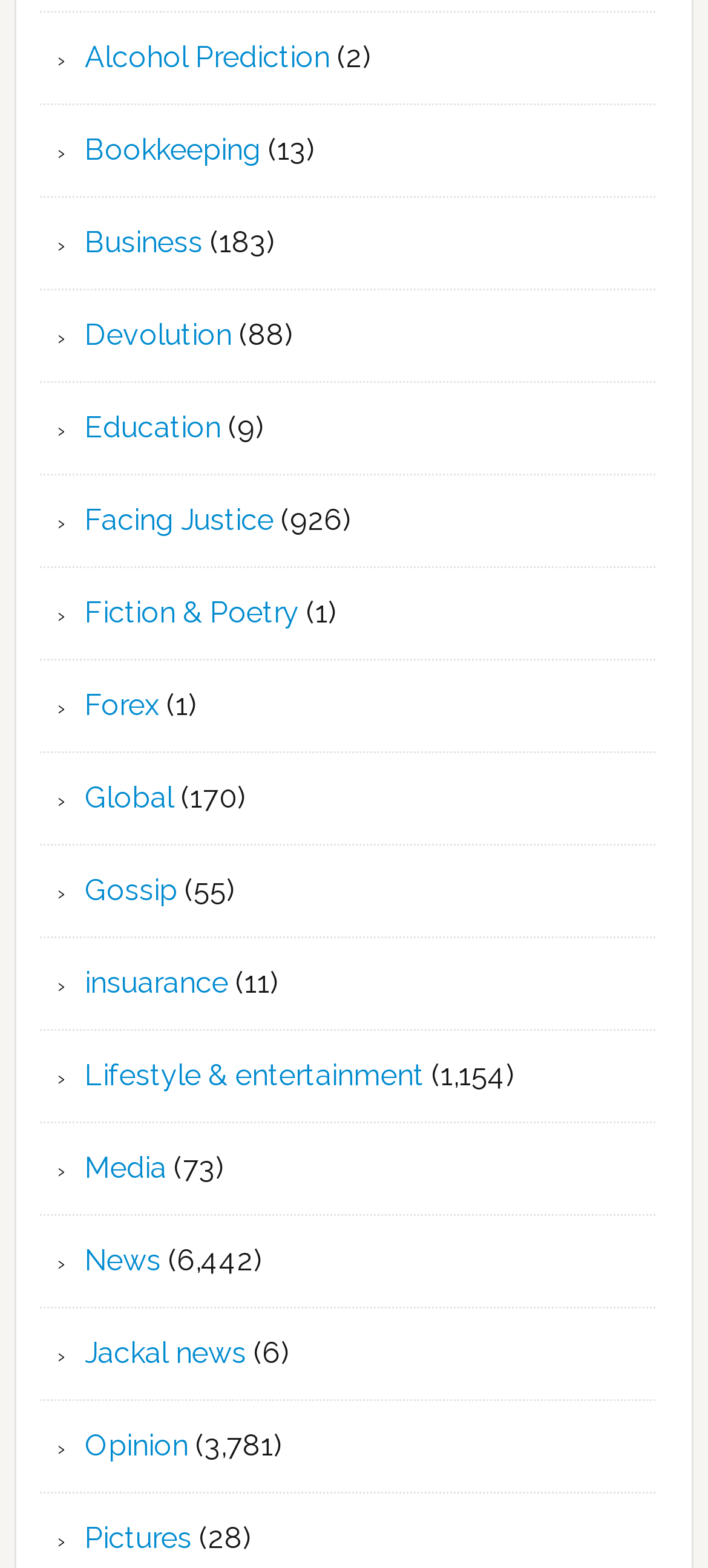Locate the bounding box of the UI element described in the following text: "Education".

[0.12, 0.261, 0.312, 0.283]